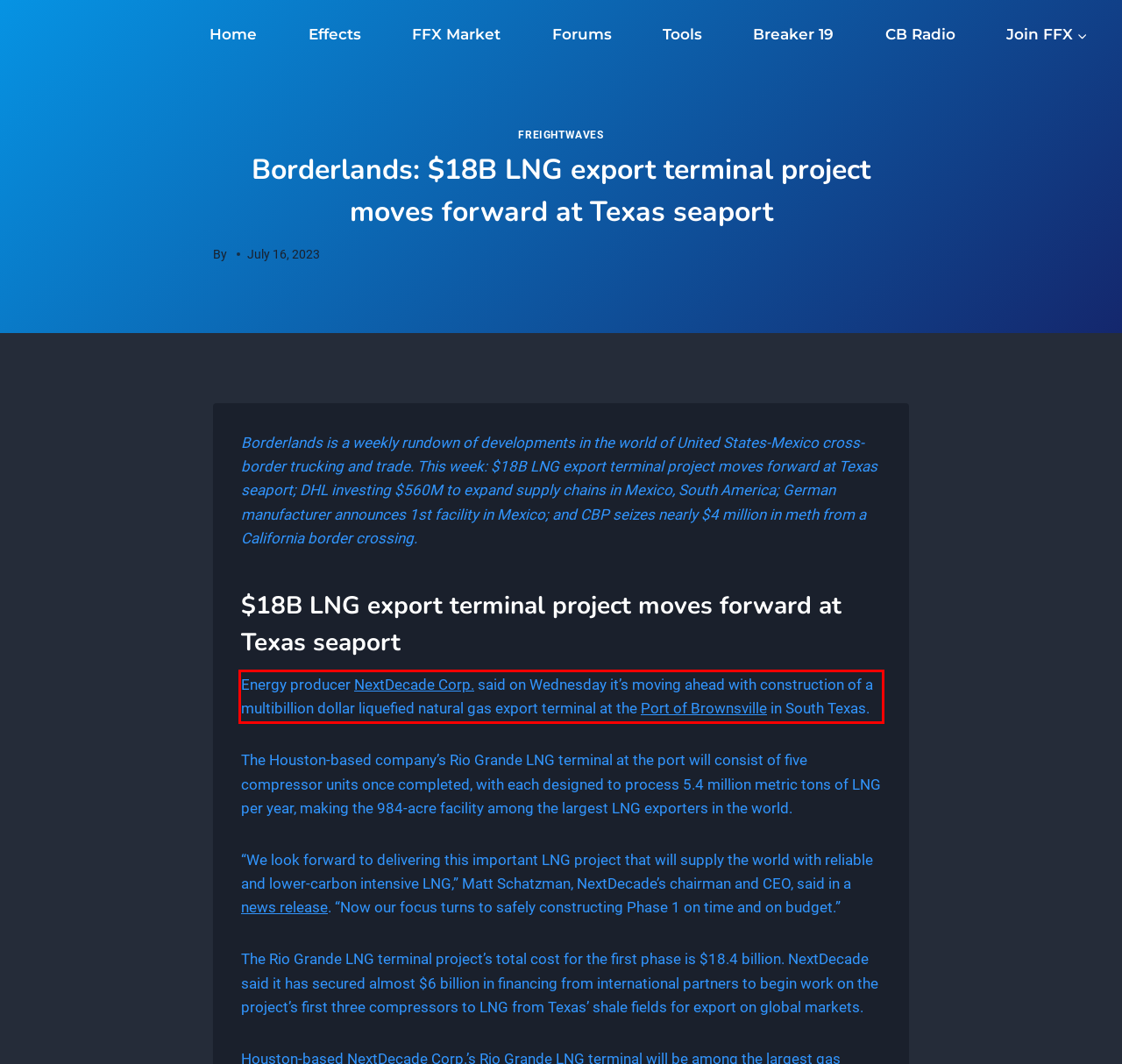Look at the screenshot of the webpage, locate the red rectangle bounding box, and generate the text content that it contains.

Energy producer NextDecade Corp. said on Wednesday it’s moving ahead with construction of a multibillion dollar liquefied natural gas export terminal at the Port of Brownsville in South Texas.